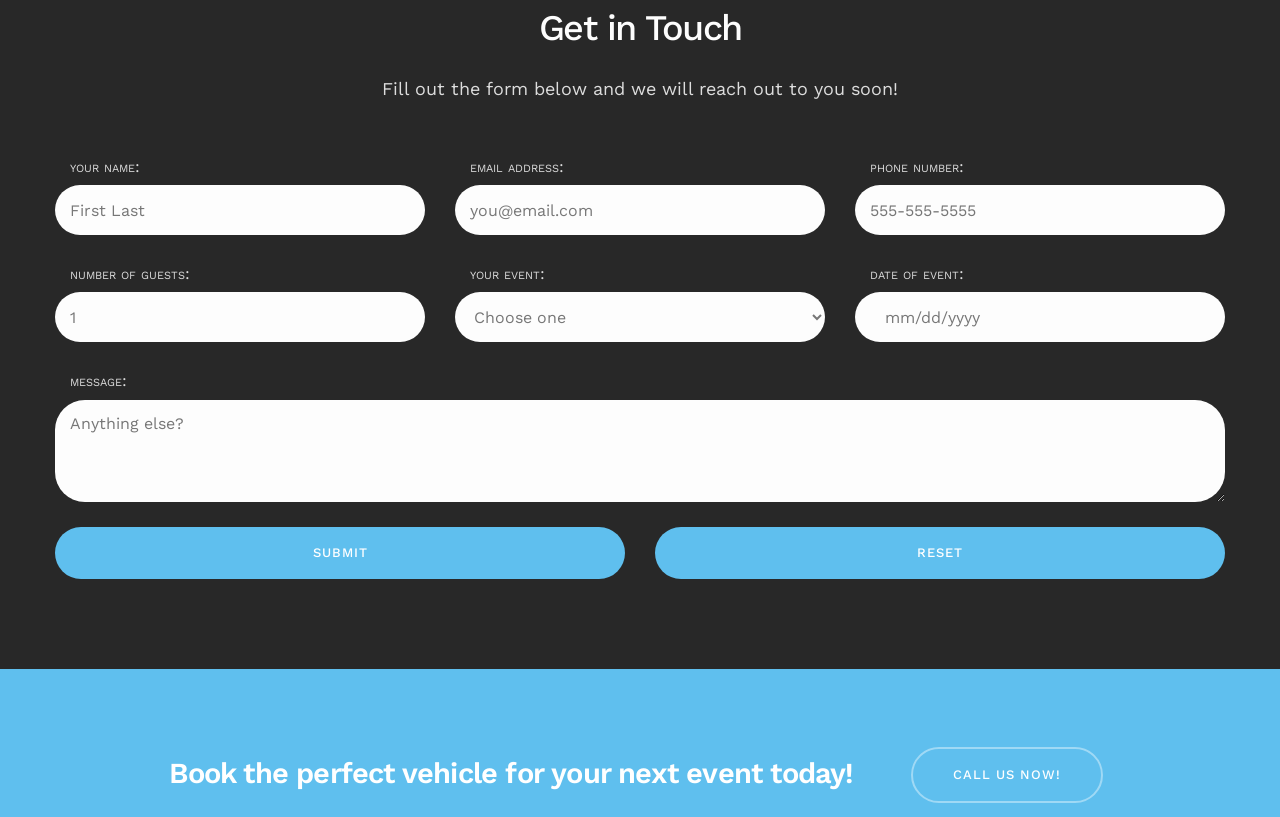What is the minimum number of guests allowed?
Refer to the image and give a detailed answer to the question.

The spinbutton for 'number of guests' has a valuemin of 1, indicating that the minimum number of guests allowed is 1.